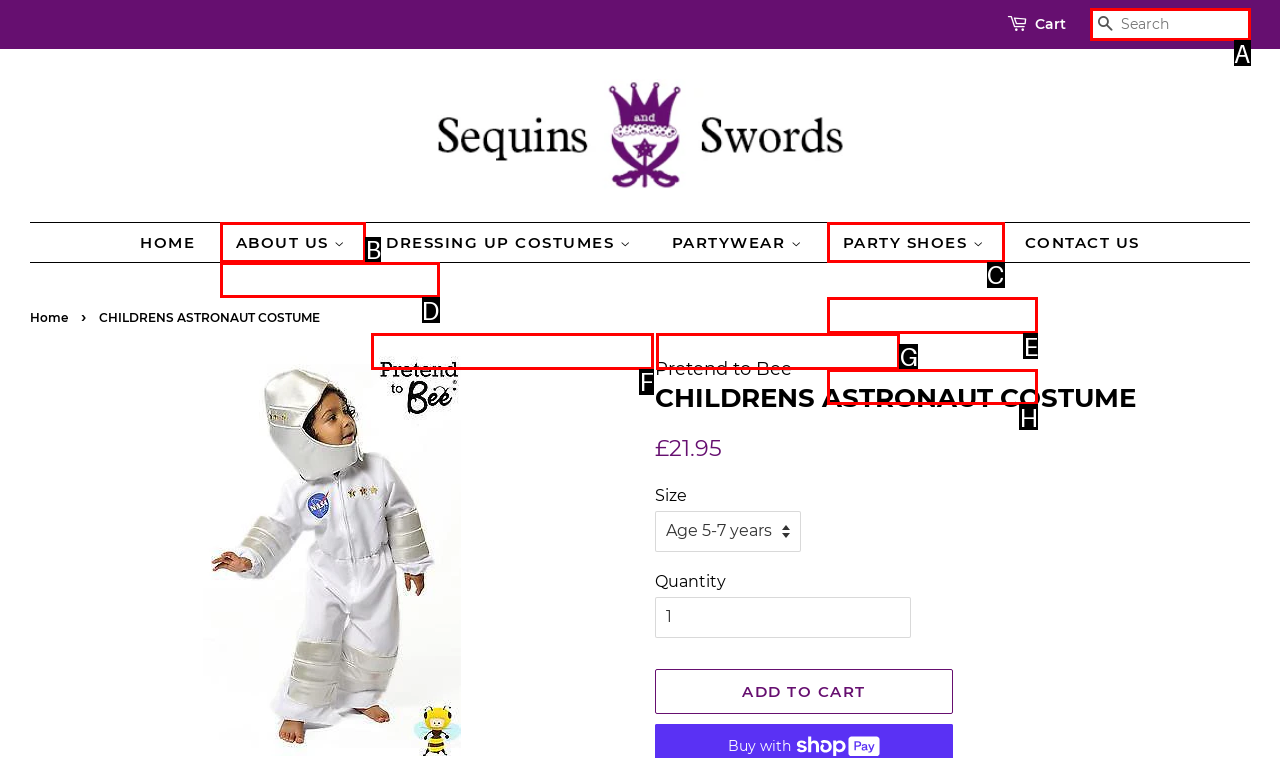Which UI element corresponds to this description: About Us
Reply with the letter of the correct option.

B